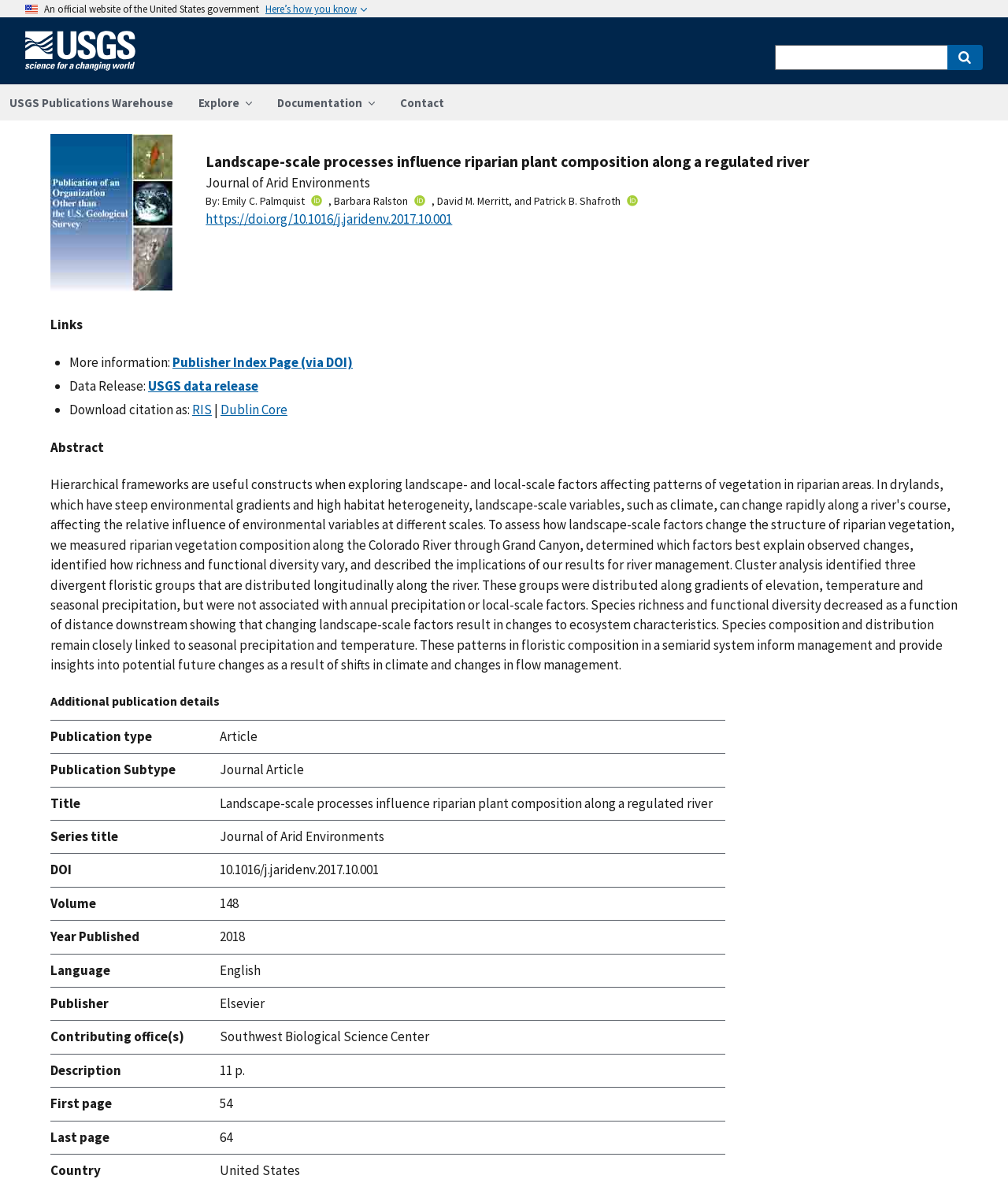Detail the various sections and features present on the webpage.

This webpage appears to be a scientific article published on an official government website. At the top of the page, there is a region with an image of the U.S. flag, accompanied by a static text stating "An official website of the United States government." Below this region, there are several navigation links, including "Home", "Explore", "Documentation", and "Contact".

The main content of the page is divided into several sections. The first section displays a heading "Landscape-scale processes influence riparian plant composition along a regulated river" and provides information about the article, including the authors' names, their affiliations, and a link to the article's DOI.

Below this section, there is a list of links, including "More information", "Data Release", and "Download citation as". The list is formatted with bullet points and provides additional resources related to the article.

The next section is titled "Abstract" and contains a table with various metadata about the article, including publication type, title, series title, DOI, volume, year published, language, publisher, and contributing office(s). Each row in the table has a row header and a grid cell containing the corresponding information.

Overall, the webpage is well-organized and provides a clear structure for presenting the article's information and related resources.